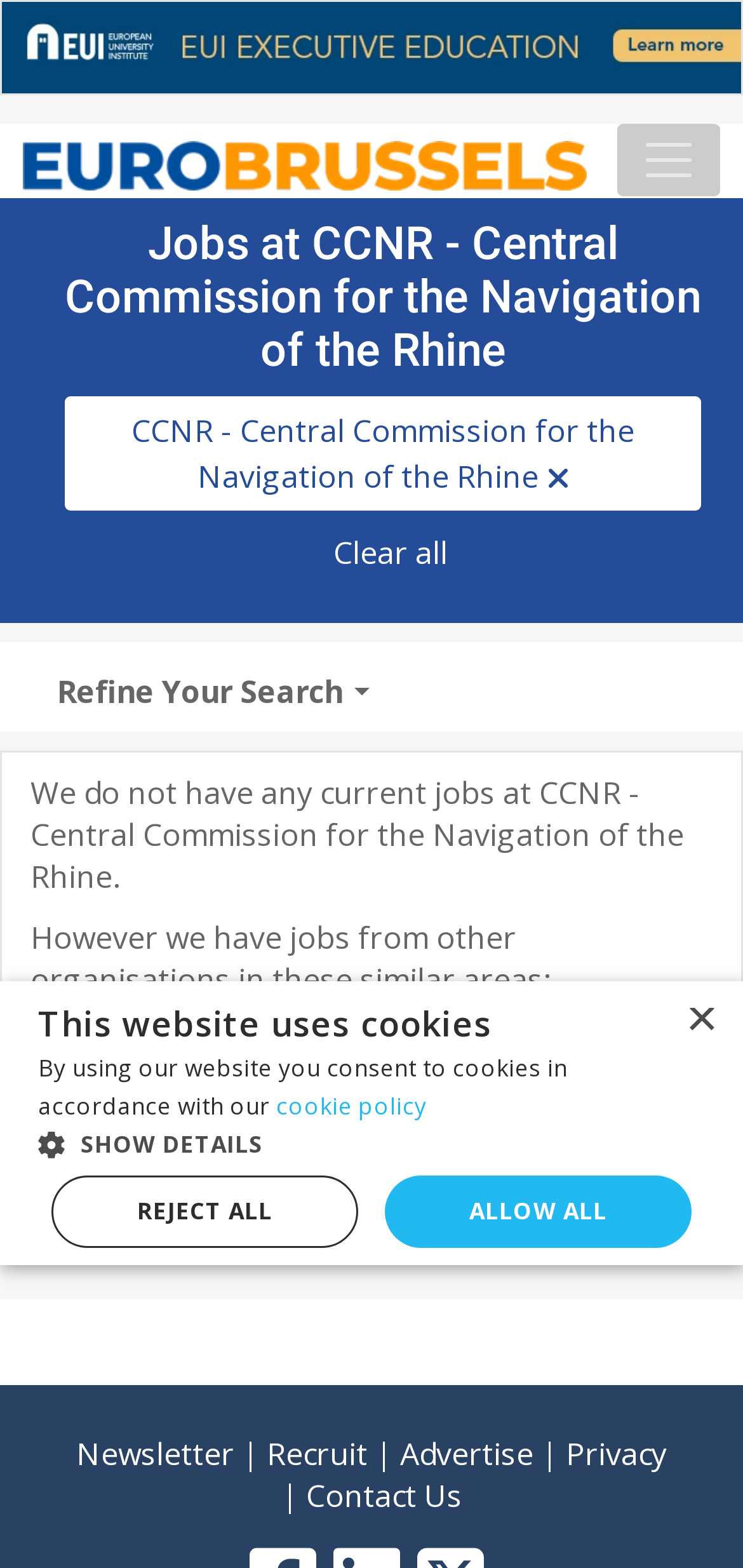Specify the bounding box coordinates of the region I need to click to perform the following instruction: "Click the EuroBrussels logo". The coordinates must be four float numbers in the range of 0 to 1, i.e., [left, top, right, bottom].

[0.031, 0.079, 0.79, 0.126]